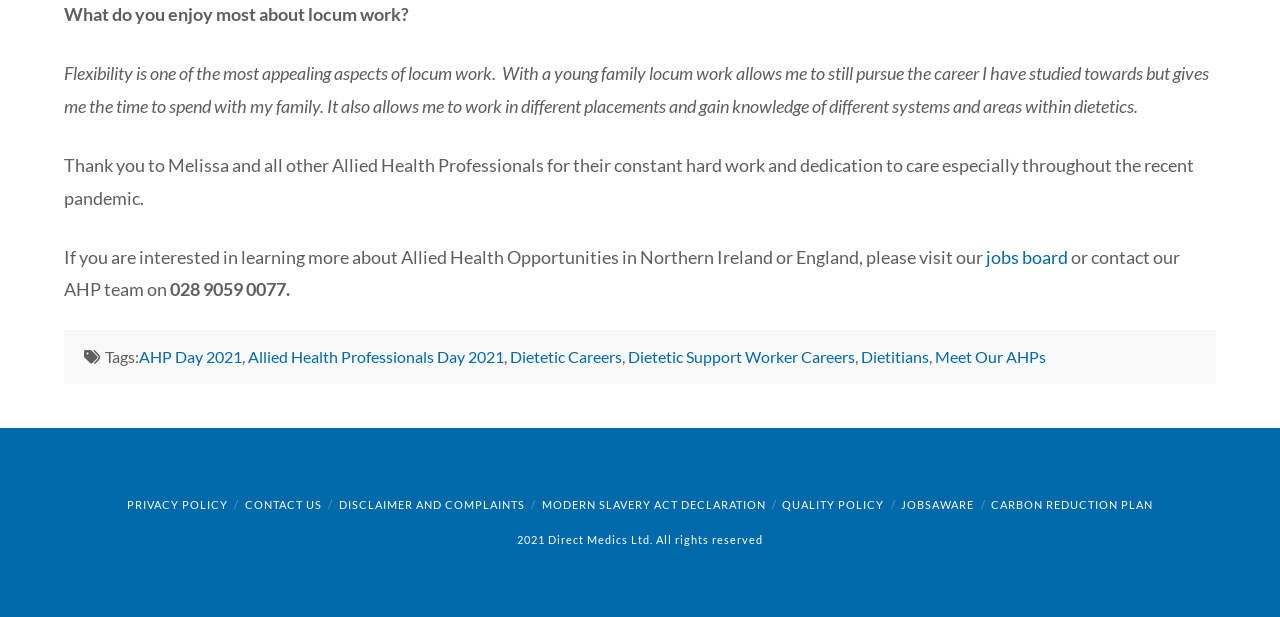Identify the bounding box coordinates of the clickable region necessary to fulfill the following instruction: "Explore 'Dietetic Careers'". The bounding box coordinates should be four float numbers between 0 and 1, i.e., [left, top, right, bottom].

[0.398, 0.562, 0.486, 0.593]